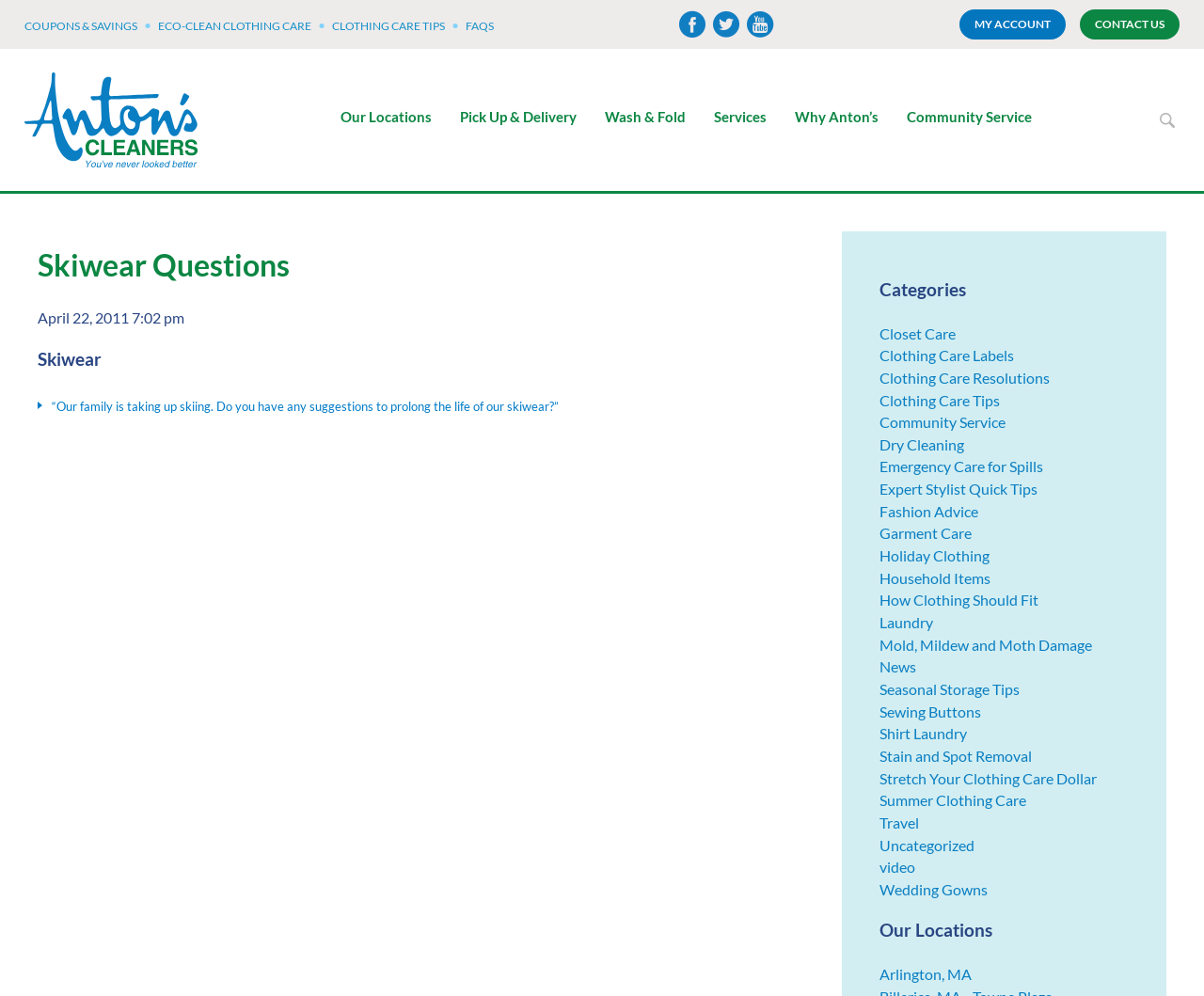Give a concise answer using only one word or phrase for this question:
What is the topic of the article on this webpage?

Skiwear